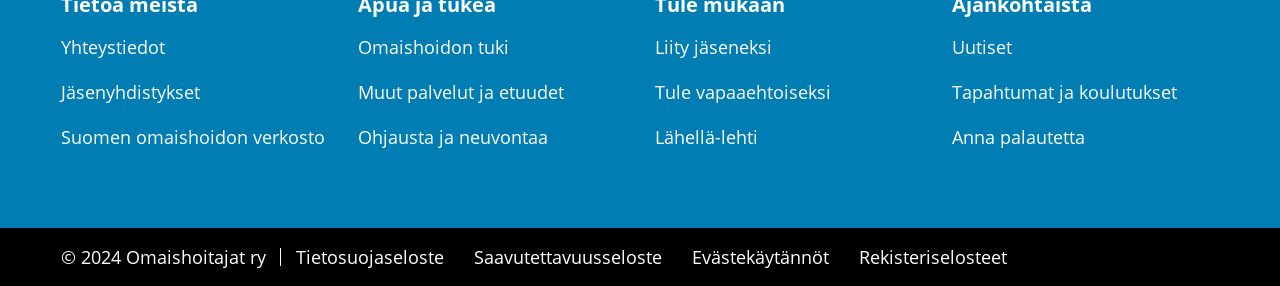Please find the bounding box coordinates in the format (top-left x, top-left y, bottom-right x, bottom-right y) for the given element description. Ensure the coordinates are floating point numbers between 0 and 1. Description: value="Submit"

None